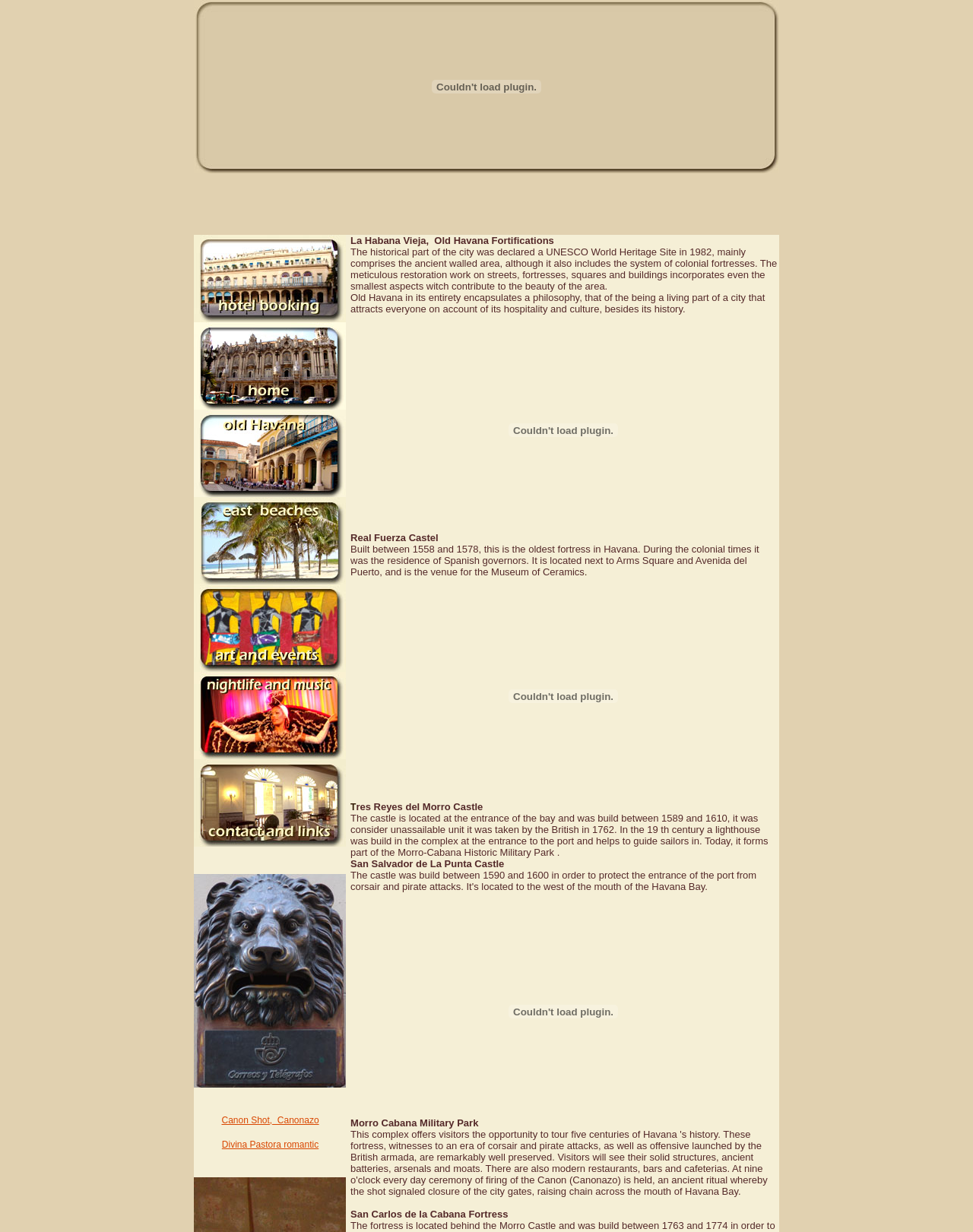Please find the bounding box coordinates for the clickable element needed to perform this instruction: "Check out Havana art and events".

[0.199, 0.537, 0.355, 0.547]